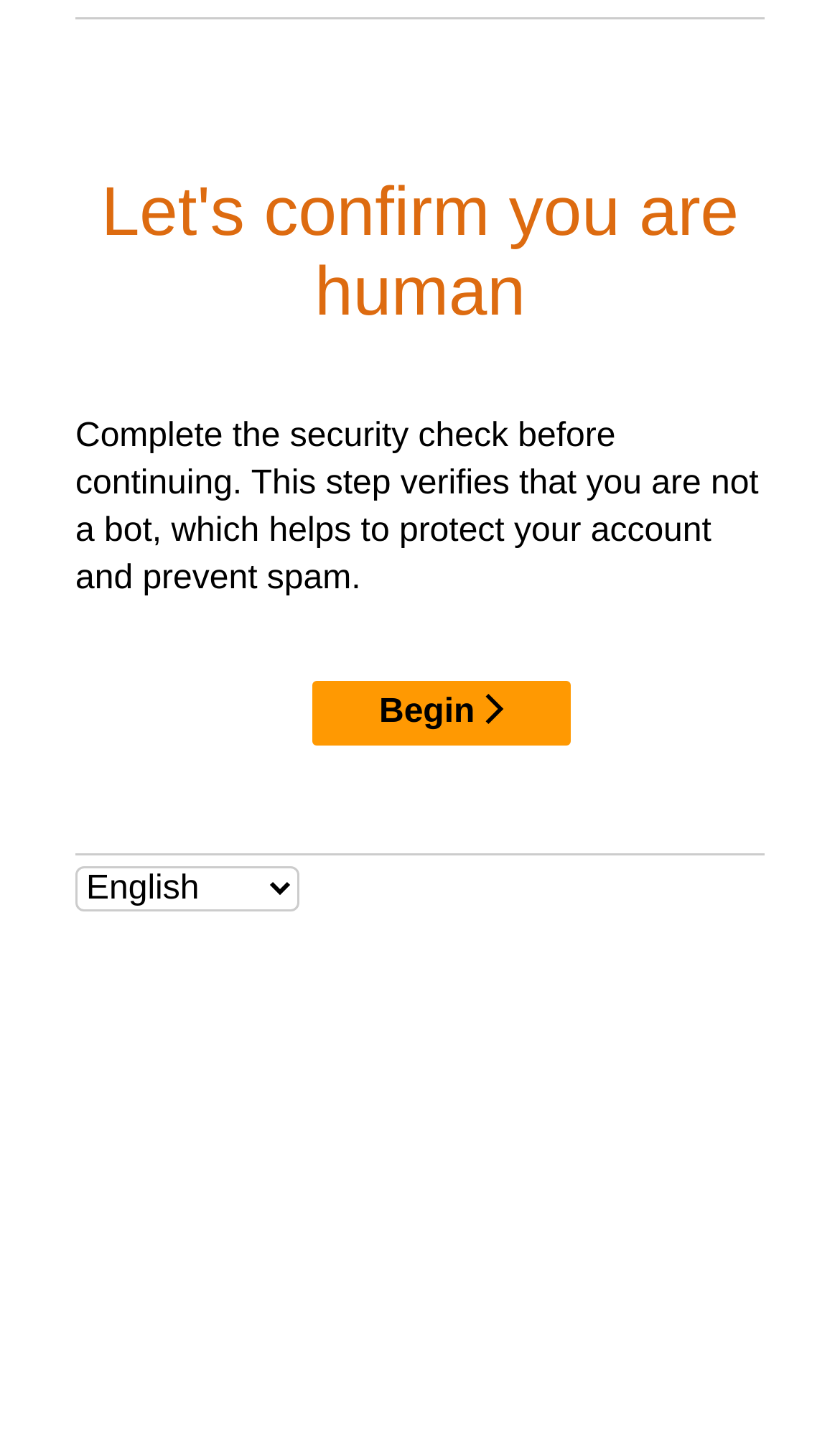Please determine the heading text of this webpage.

Let's confirm you are human